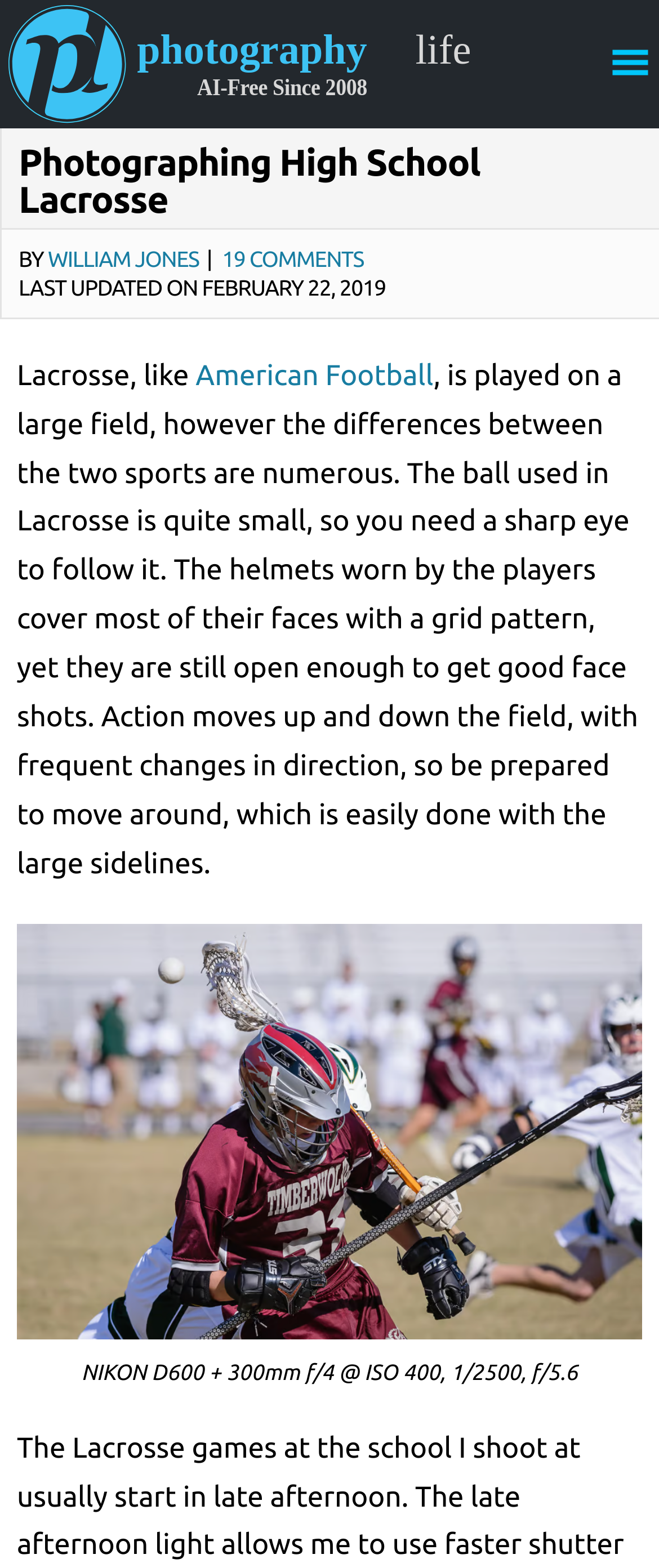Identify the bounding box of the UI element that matches this description: "parent_node: PHOTOGRAPHY LIFE aria-label="Menu"".

[0.918, 0.024, 0.995, 0.056]